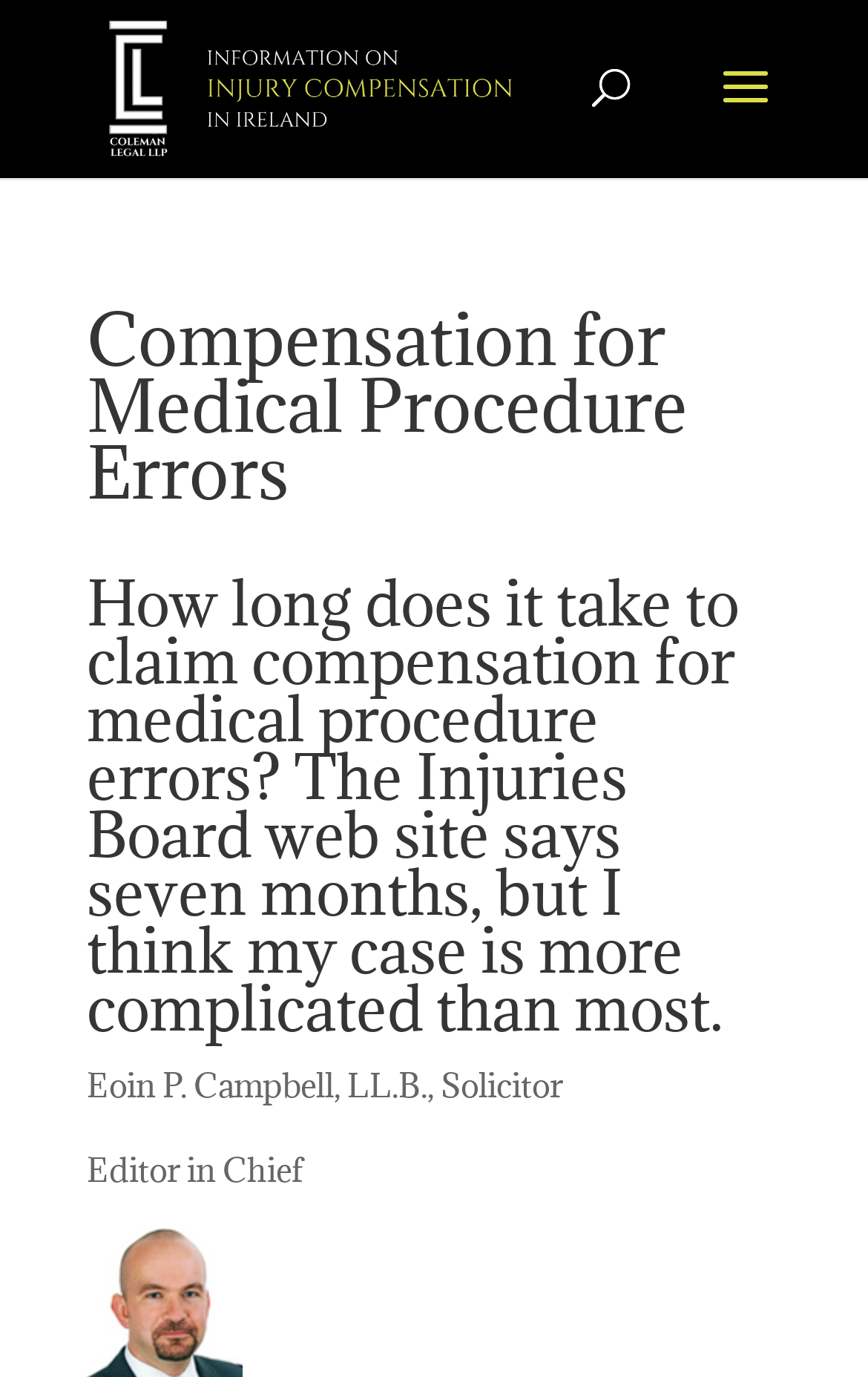What is the topic of the second heading on this webpage?
Please give a detailed answer to the question using the information shown in the image.

I found the topic of the second heading by looking at the heading element with the text 'How long does it take to claim compensation for medical procedure errors?...' which is located below the main heading.